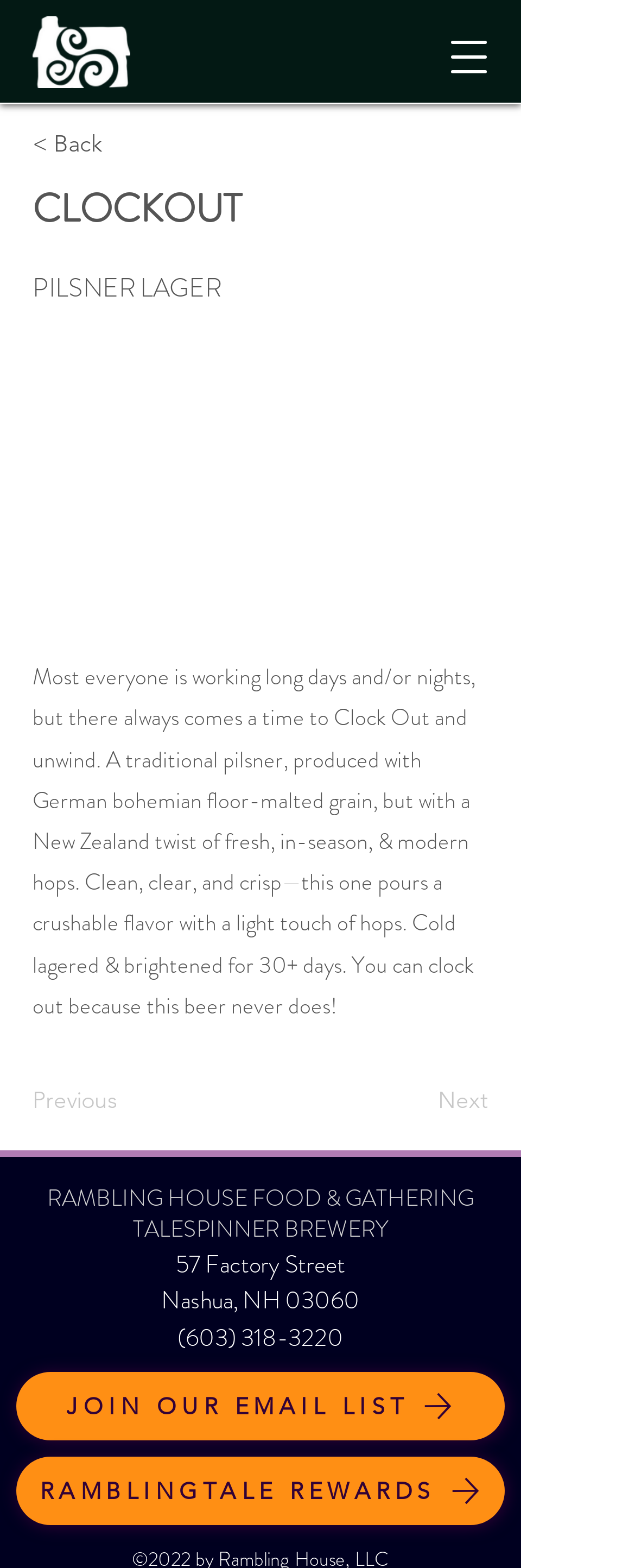Extract the bounding box for the UI element that matches this description: "About".

None